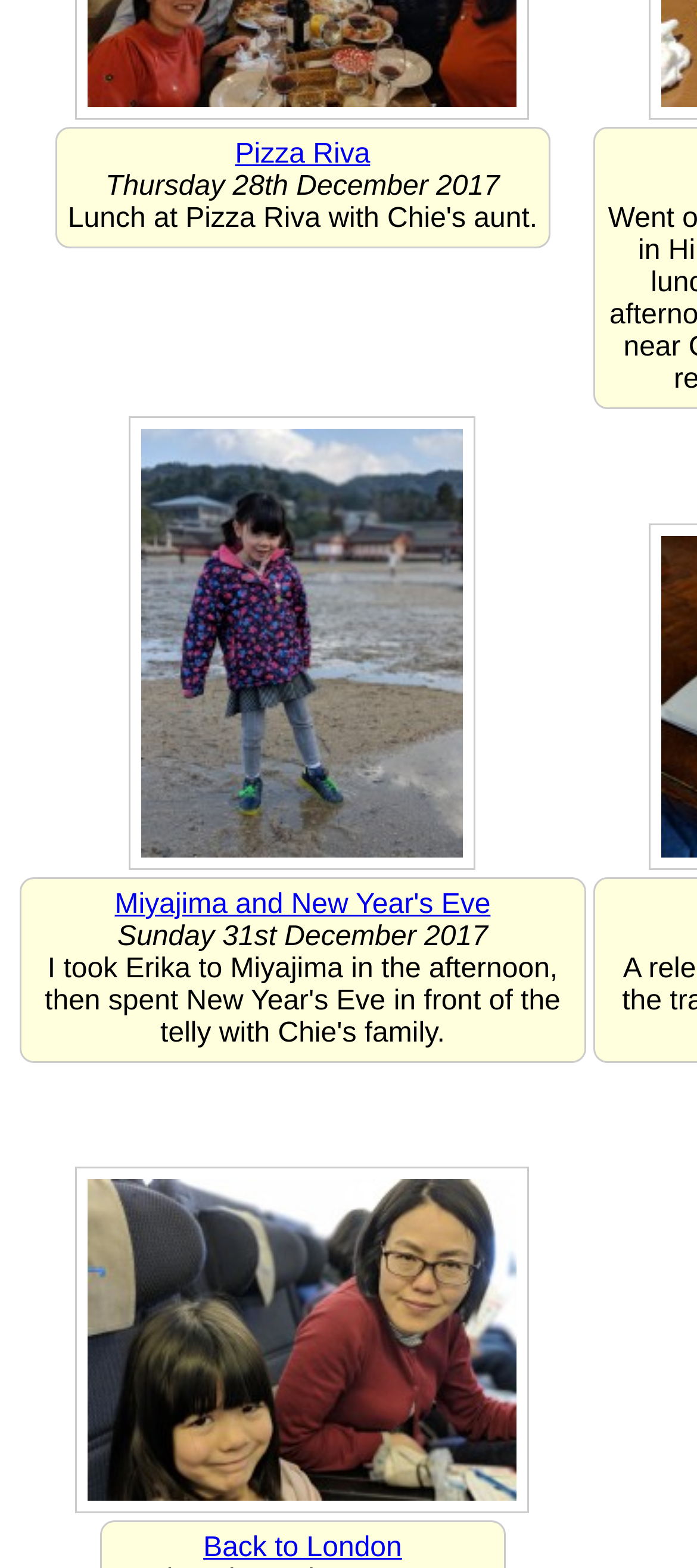Provide the bounding box coordinates, formatted as (top-left x, top-left y, bottom-right x, bottom-right y), with all values being floating point numbers between 0 and 1. Identify the bounding box of the UI element that matches the description: News

None